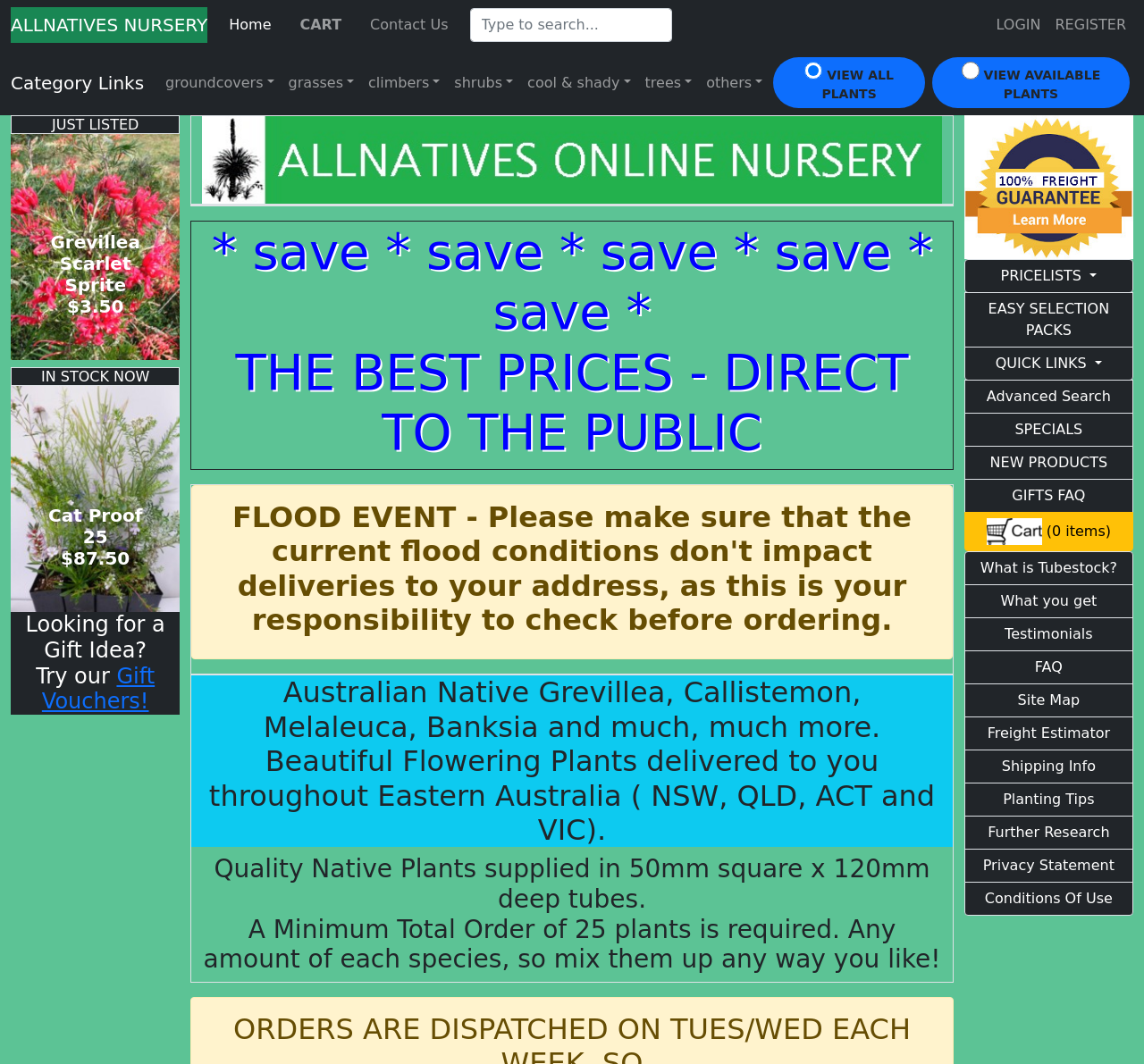Identify the bounding box for the UI element described as: "cool & shady". The coordinates should be four float numbers between 0 and 1, i.e., [left, top, right, bottom].

[0.455, 0.061, 0.557, 0.094]